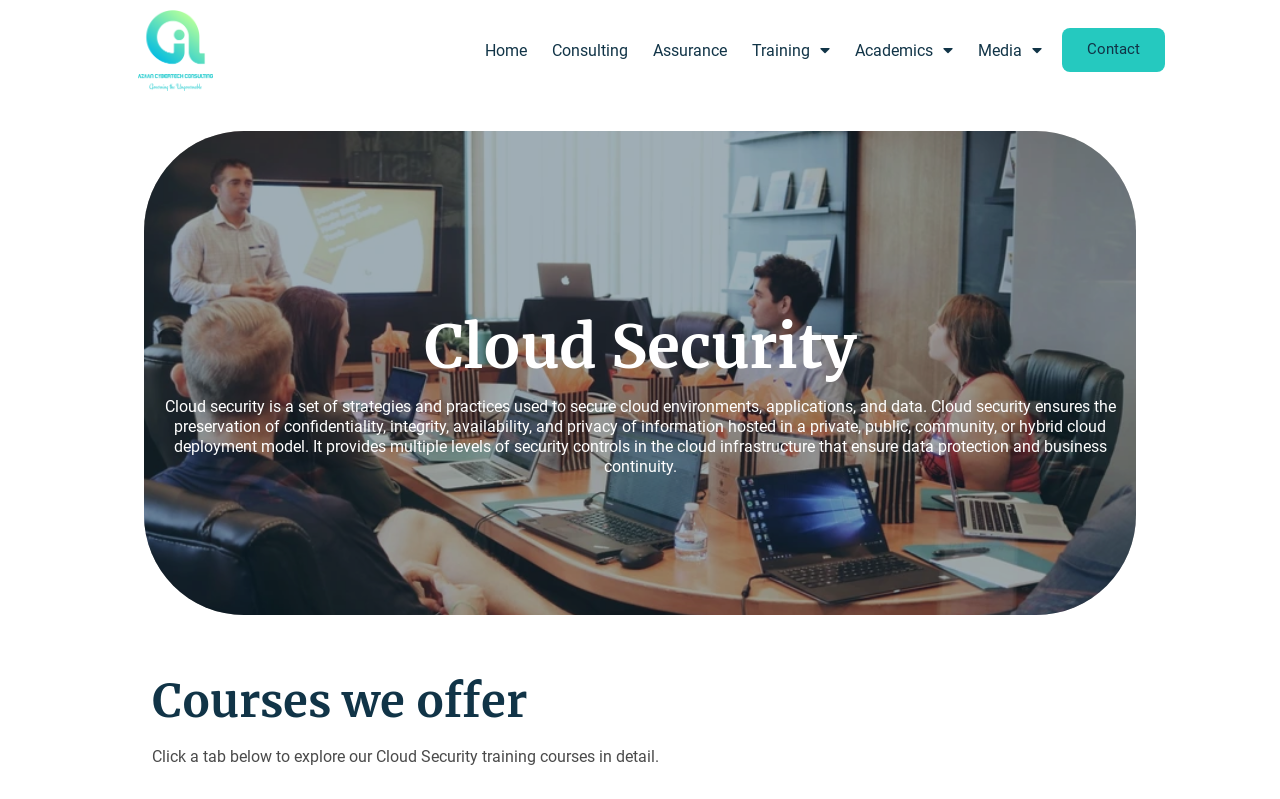Identify the bounding box coordinates of the clickable region required to complete the instruction: "View Media". The coordinates should be given as four float numbers within the range of 0 and 1, i.e., [left, top, right, bottom].

[0.764, 0.051, 0.814, 0.076]